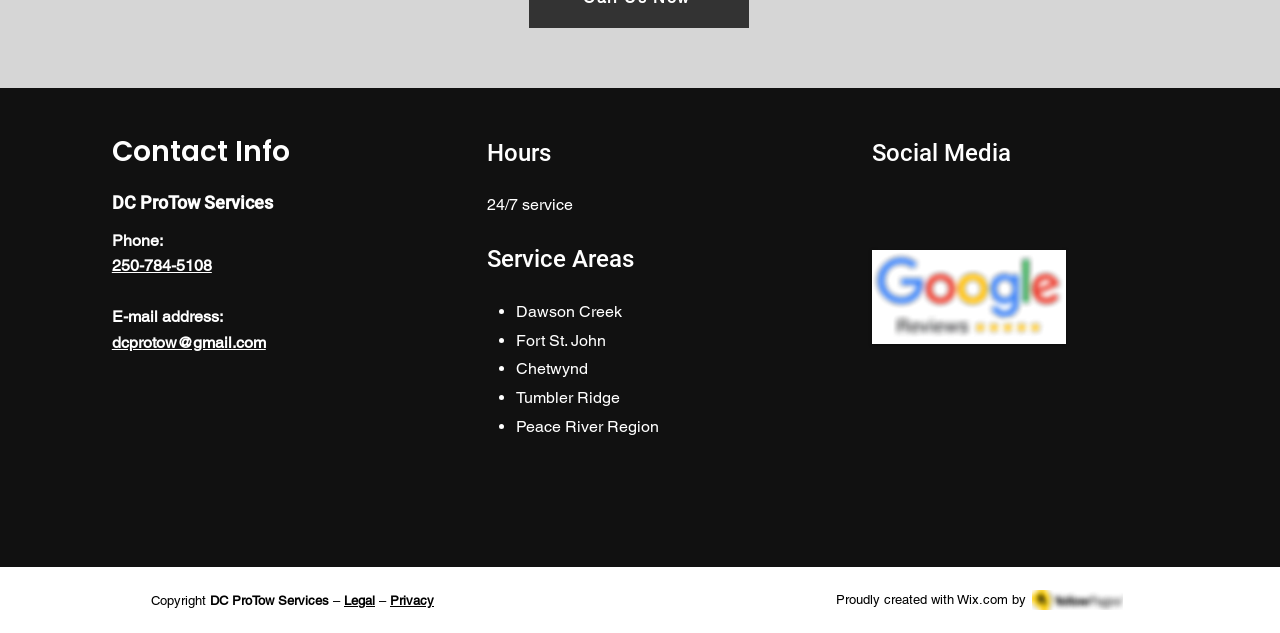What is the email address of DC ProTow Services?
Provide a well-explained and detailed answer to the question.

I found the email address by looking at the 'Contact Info' section, where it says 'E-mail address:' followed by the email address 'dcprotow@gmail.com'.